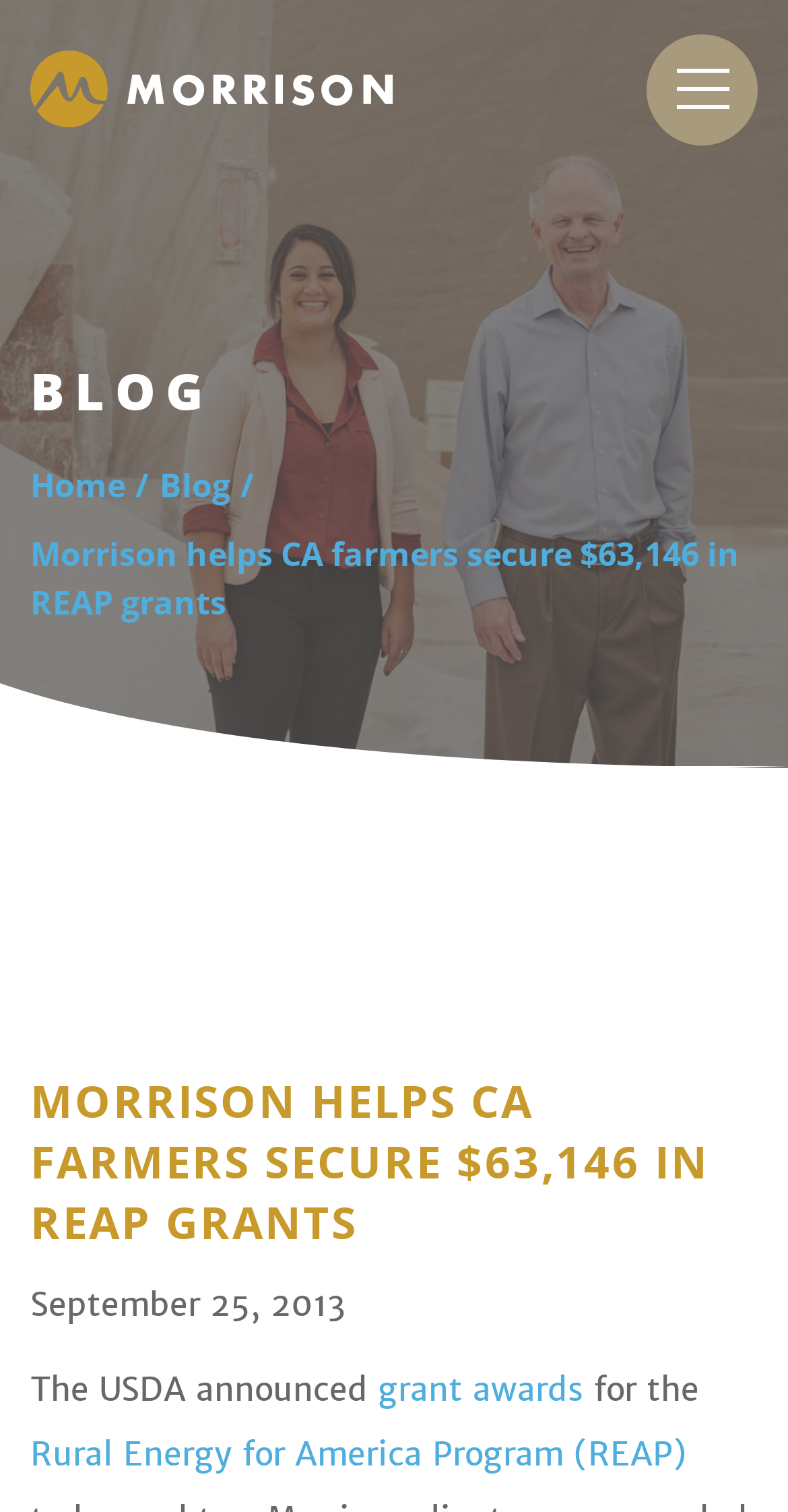Please provide a short answer using a single word or phrase for the question:
What is the name of the company mentioned on the webpage?

Morrison